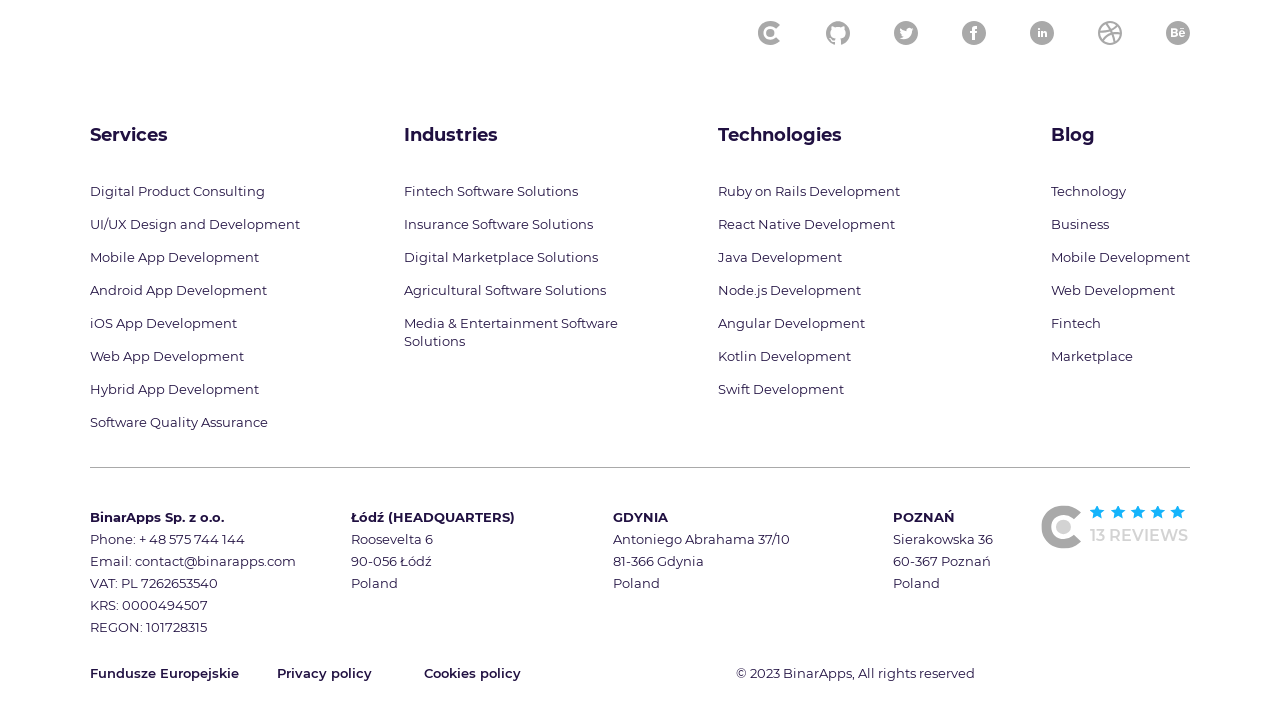What is the VAT number of the company? Based on the screenshot, please respond with a single word or phrase.

PL 7262653540